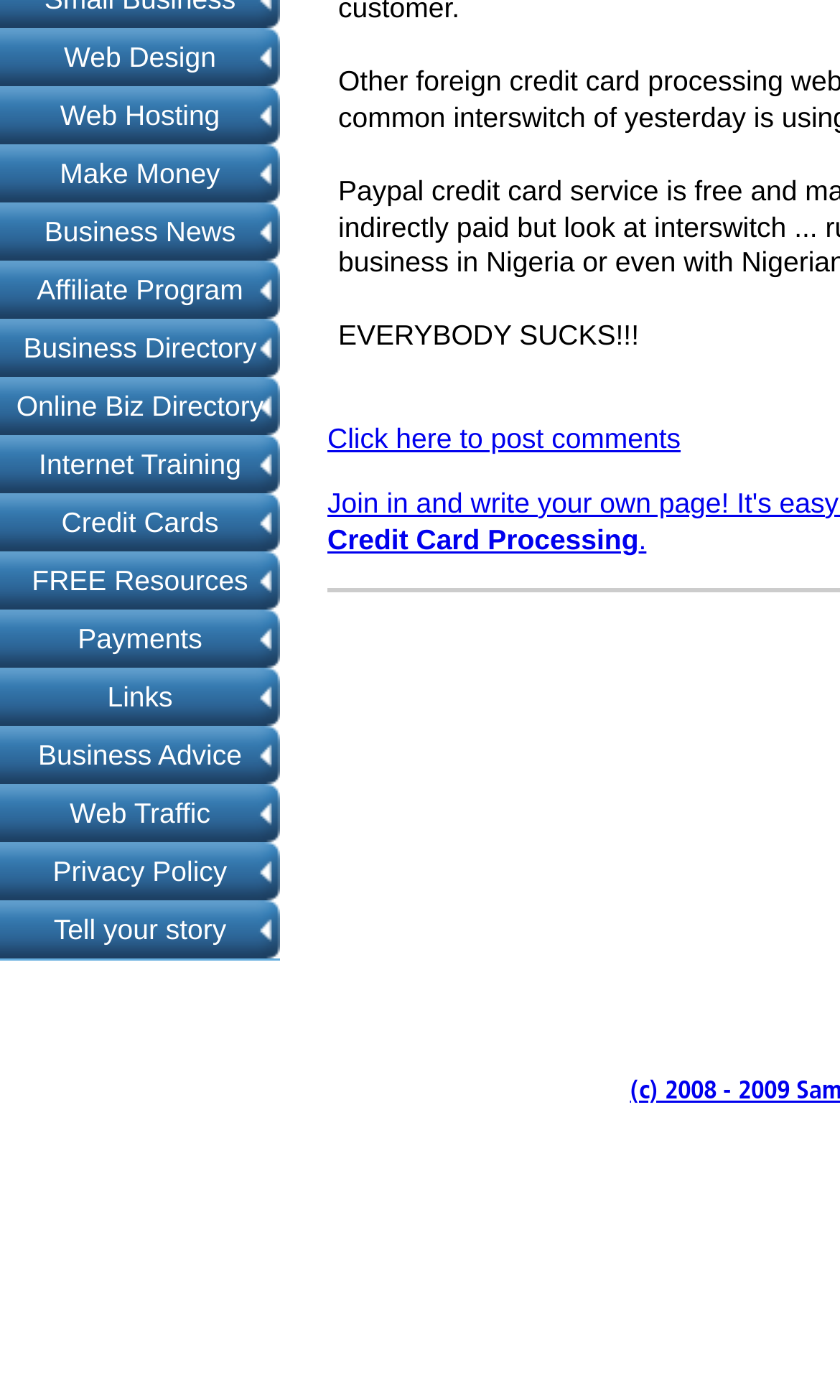Please find the bounding box for the following UI element description. Provide the coordinates in (top-left x, top-left y, bottom-right x, bottom-right y) format, with values between 0 and 1: Cookie settings

None